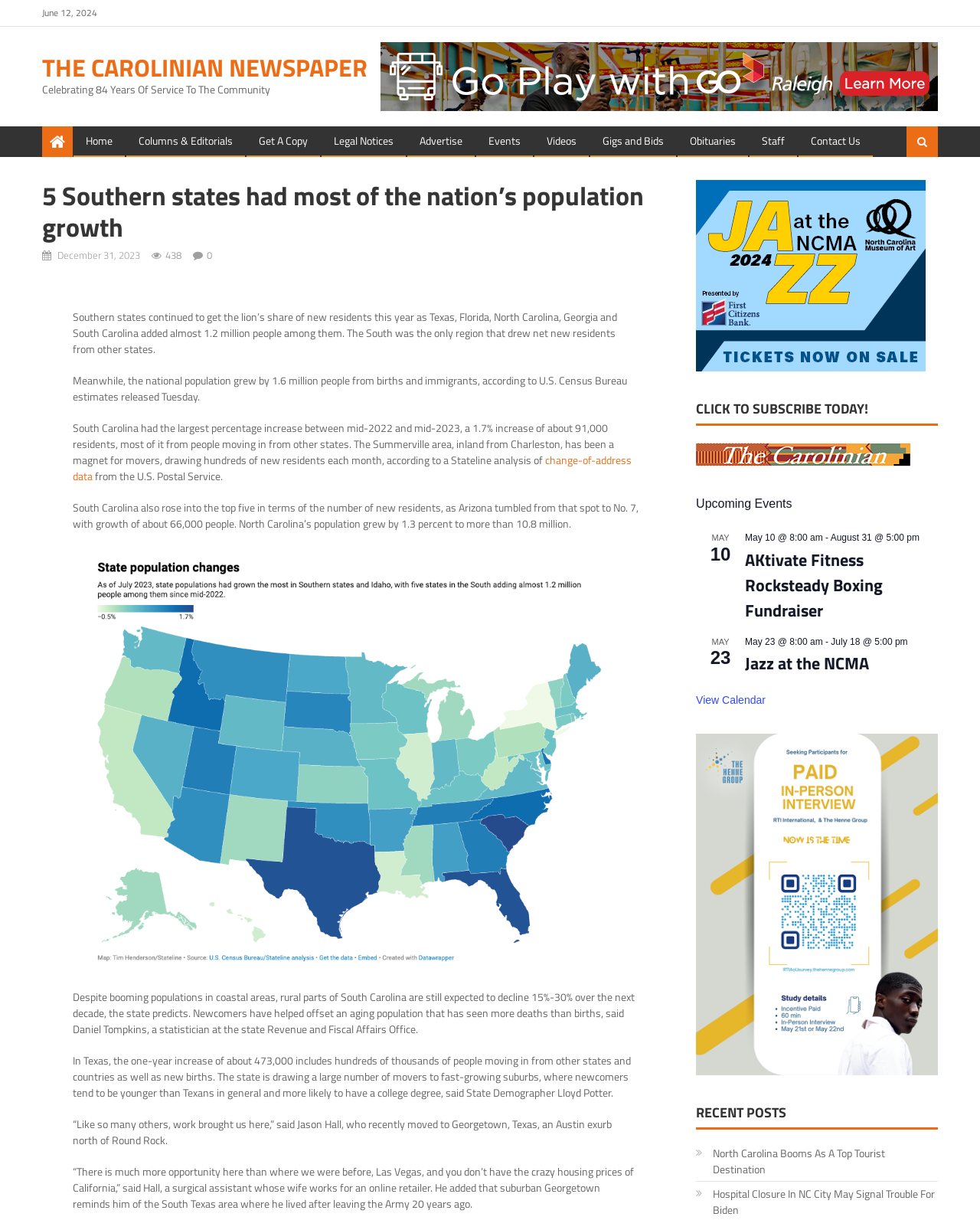Given the element description "The Carolinian Newspaper" in the screenshot, predict the bounding box coordinates of that UI element.

[0.043, 0.04, 0.375, 0.07]